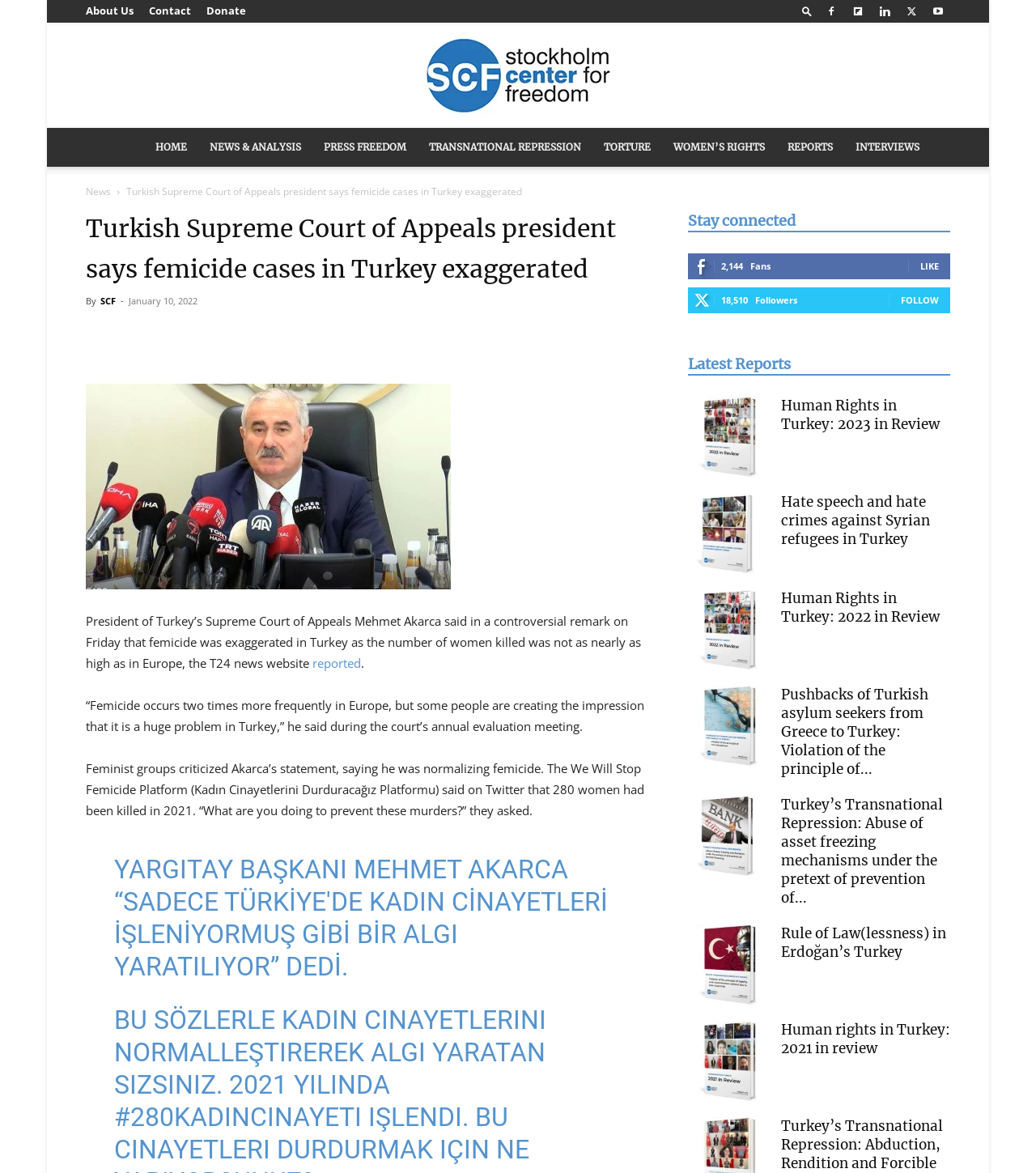Locate the bounding box coordinates of the clickable element to fulfill the following instruction: "Search for something". Provide the coordinates as four float numbers between 0 and 1 in the format [left, top, right, bottom].

[0.767, 0.004, 0.791, 0.014]